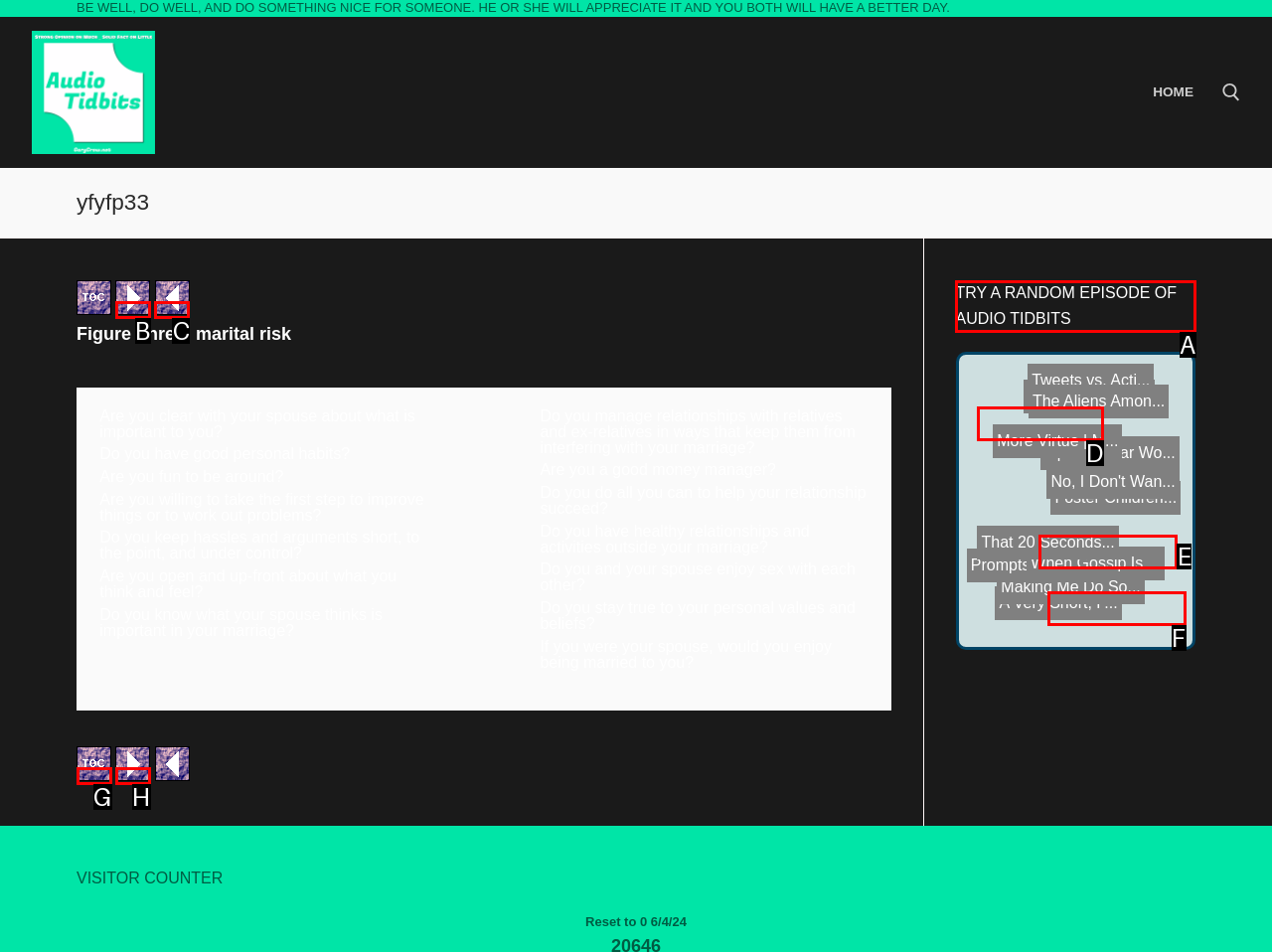Tell me which one HTML element I should click to complete the following task: Try a random episode of Audio Tidbits
Answer with the option's letter from the given choices directly.

A